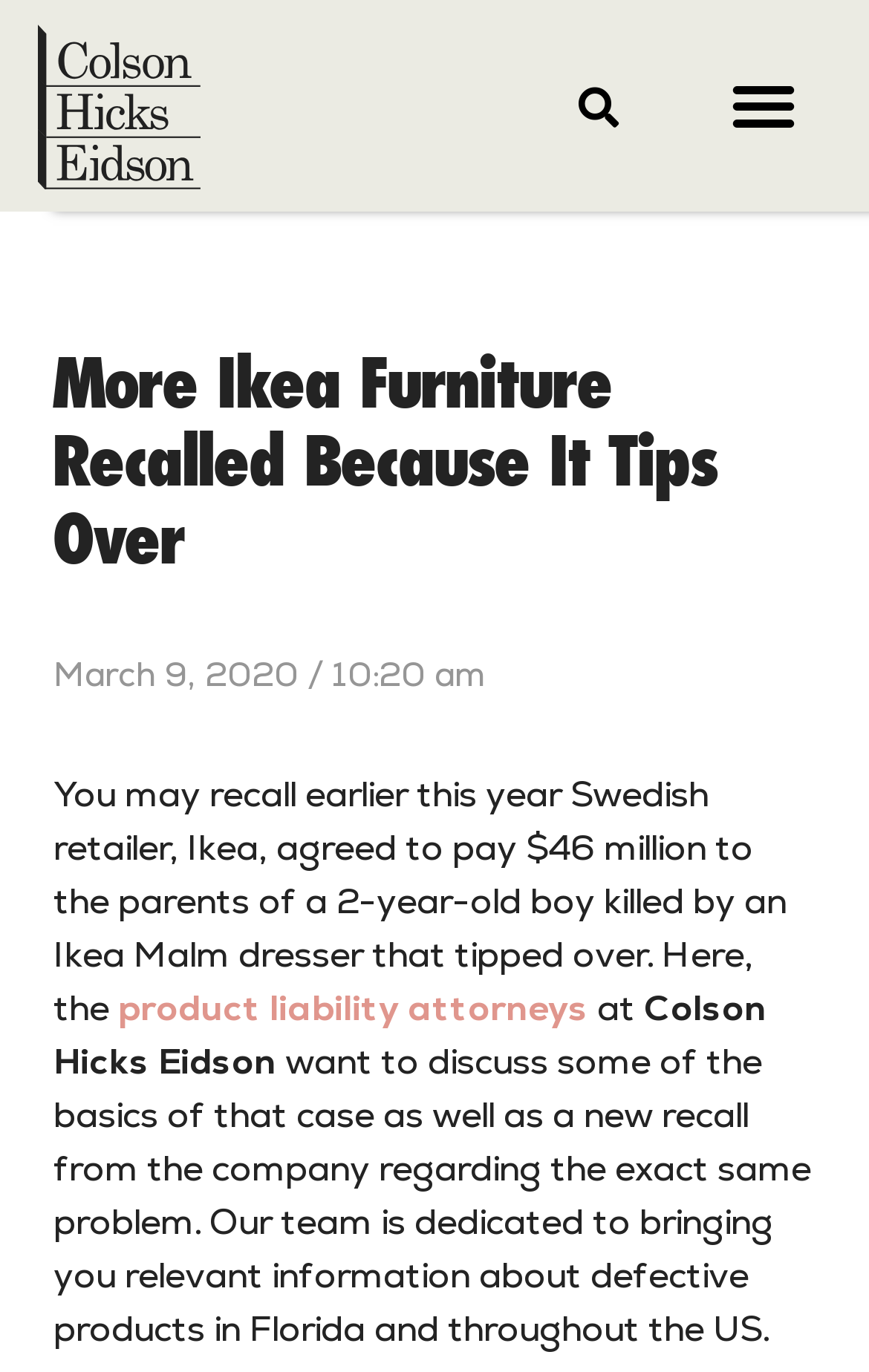Find the bounding box coordinates for the UI element that matches this description: "Search".

[0.647, 0.05, 0.731, 0.104]